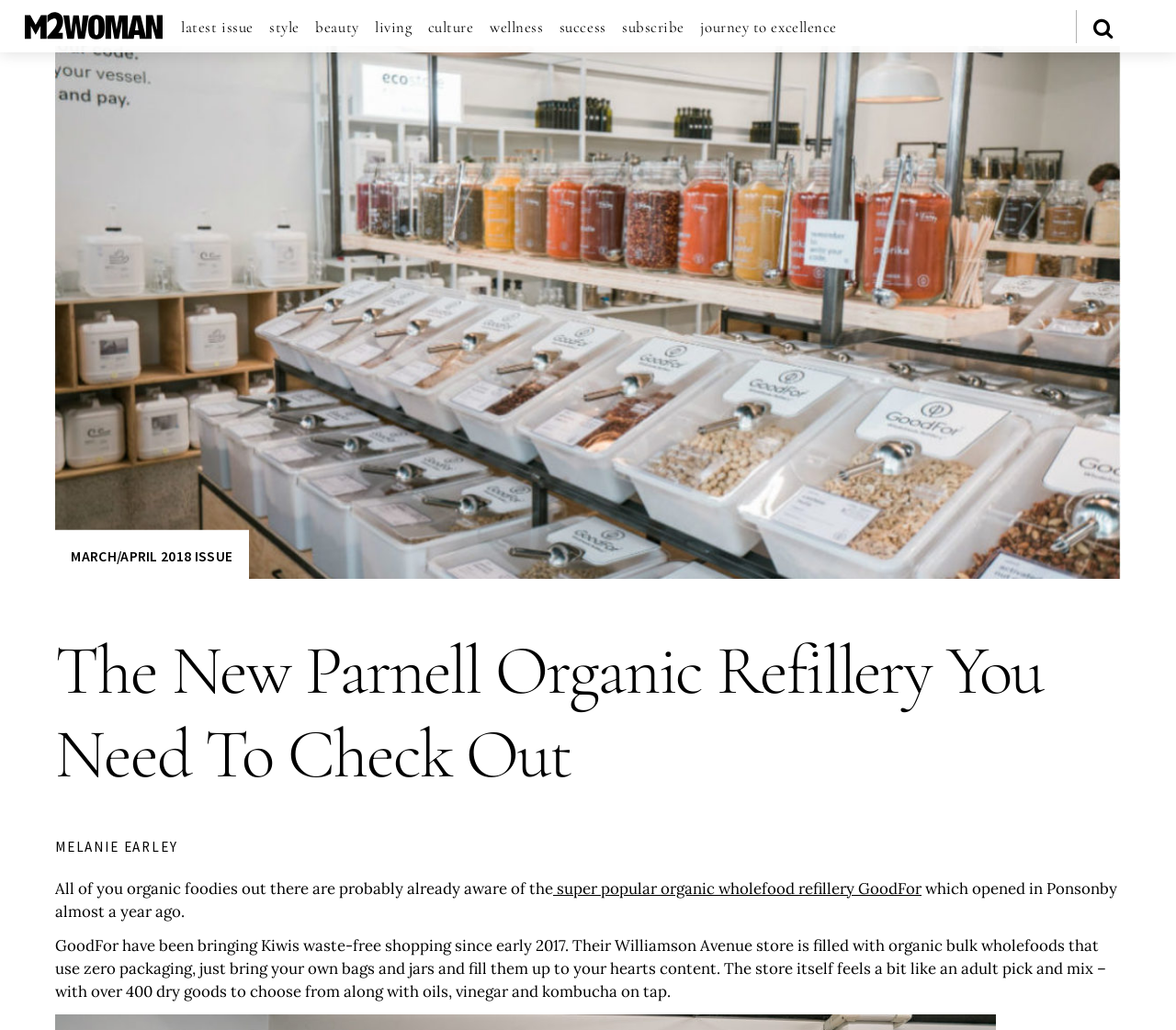From the image, can you give a detailed response to the question below:
What is the topic of the article?

I determined the answer by reading the heading of the article, which mentions 'The New Parnell Organic Refillery You Need To Check Out', and the text that follows, which talks about GoodFor, an organic wholefood refillery.